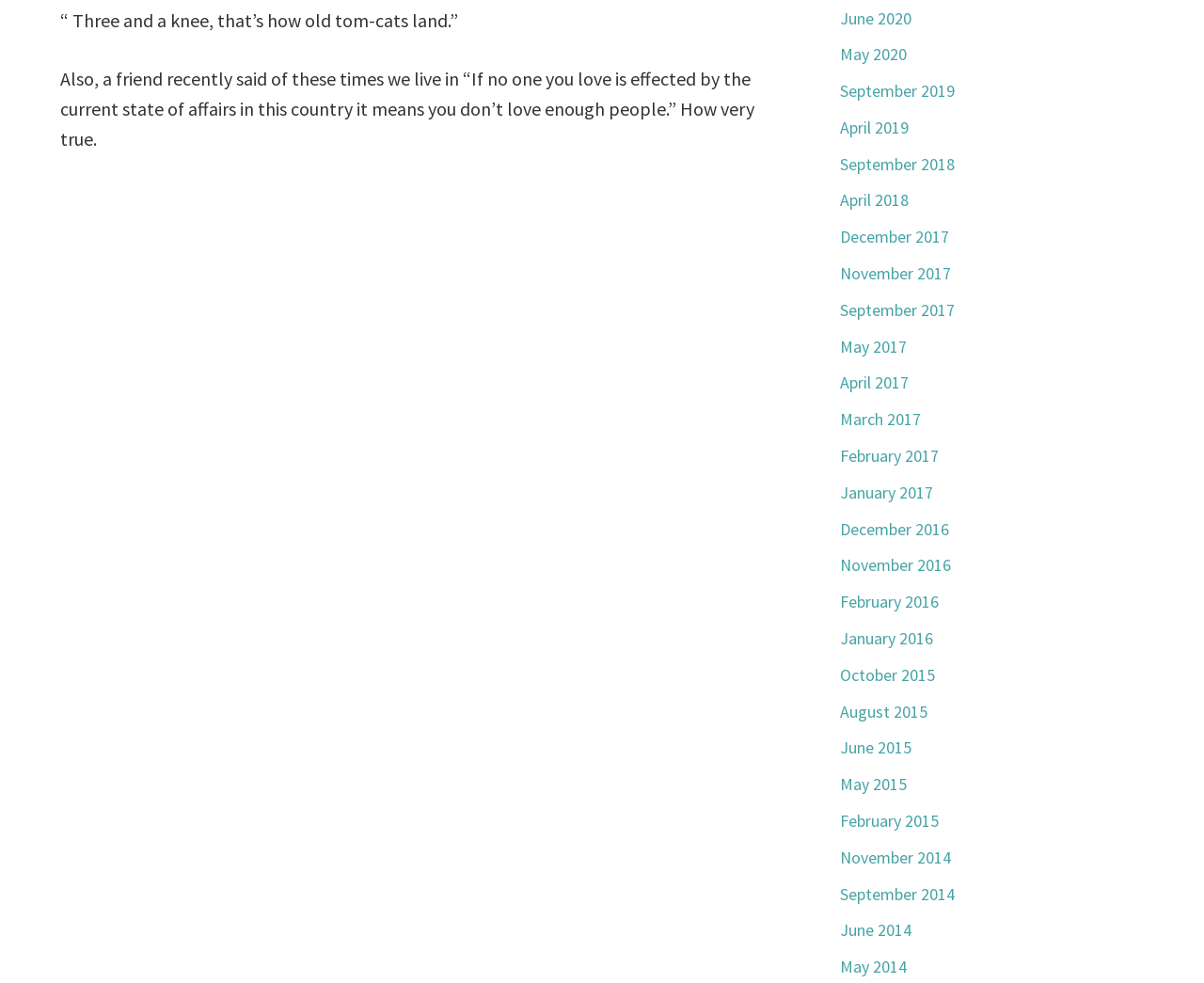Is there a link to an archive from 2021?
Could you answer the question in a detailed manner, providing as much information as possible?

I examined the list of links on the right side of the webpage and did not find any links to archives from 2021.